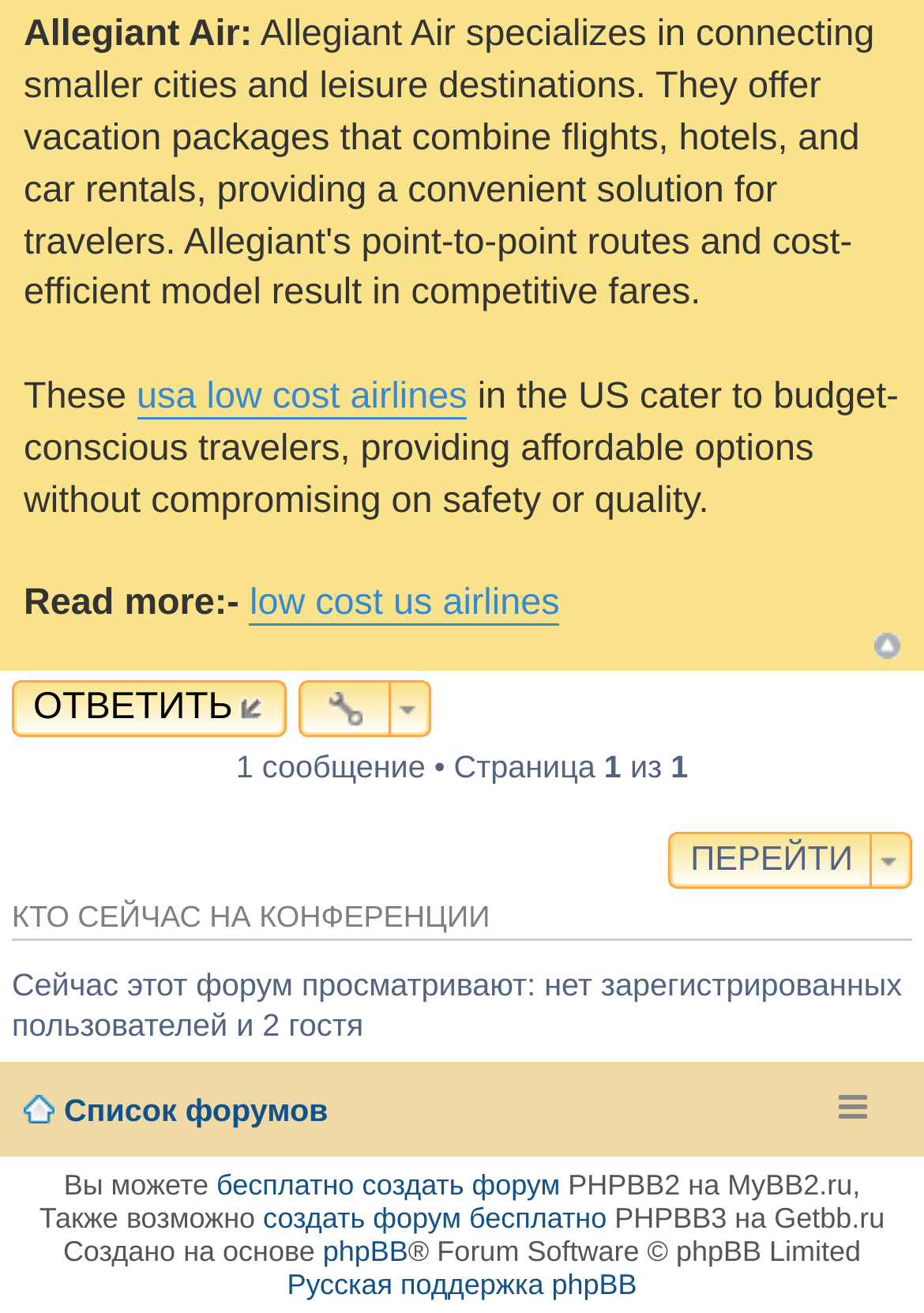Highlight the bounding box coordinates of the element that should be clicked to carry out the following instruction: "Read about the company". The coordinates must be given as four float numbers ranging from 0 to 1, i.e., [left, top, right, bottom].

None